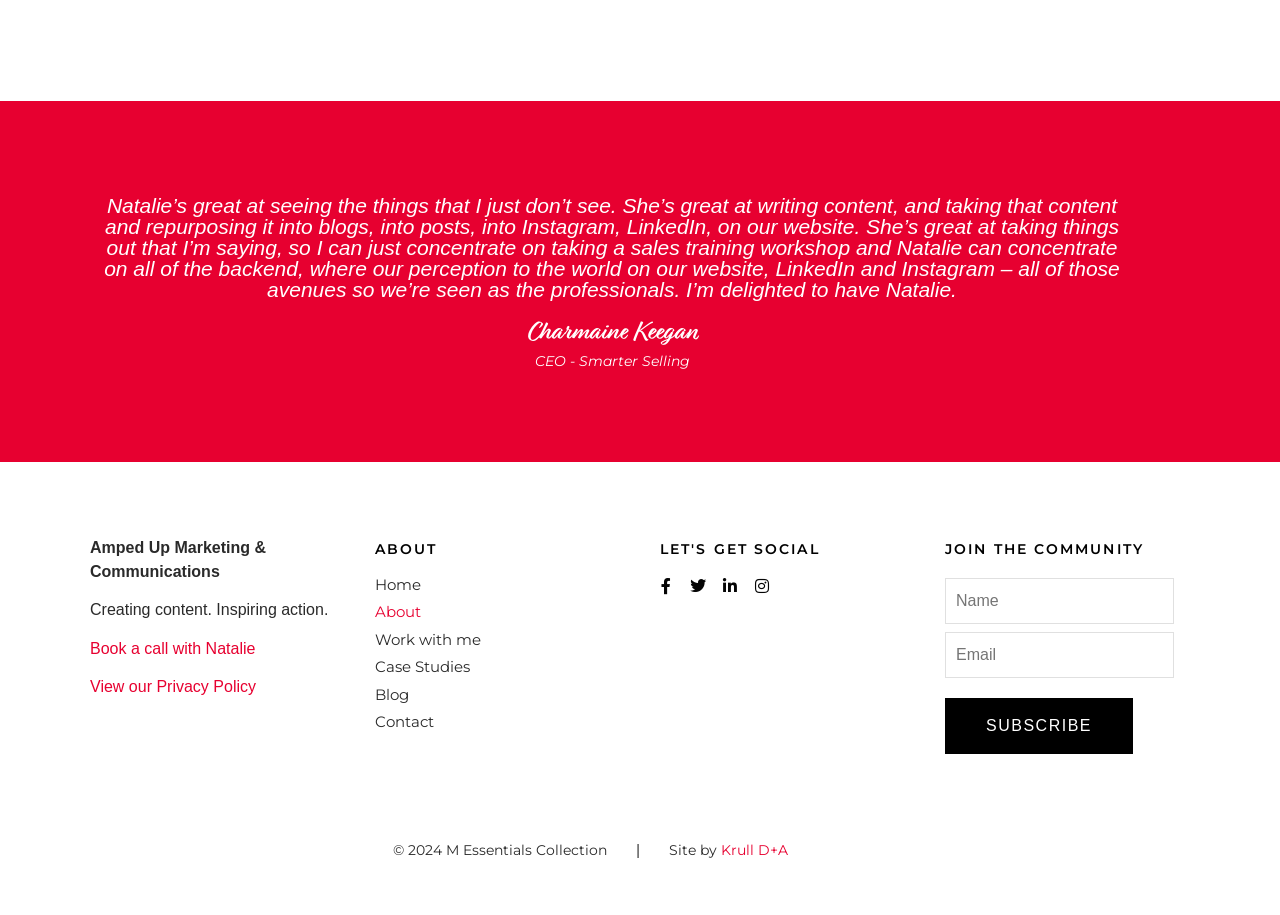What is the purpose of the 'Book a call with Natalie' link?
Relying on the image, give a concise answer in one word or a brief phrase.

To book a call with Natalie